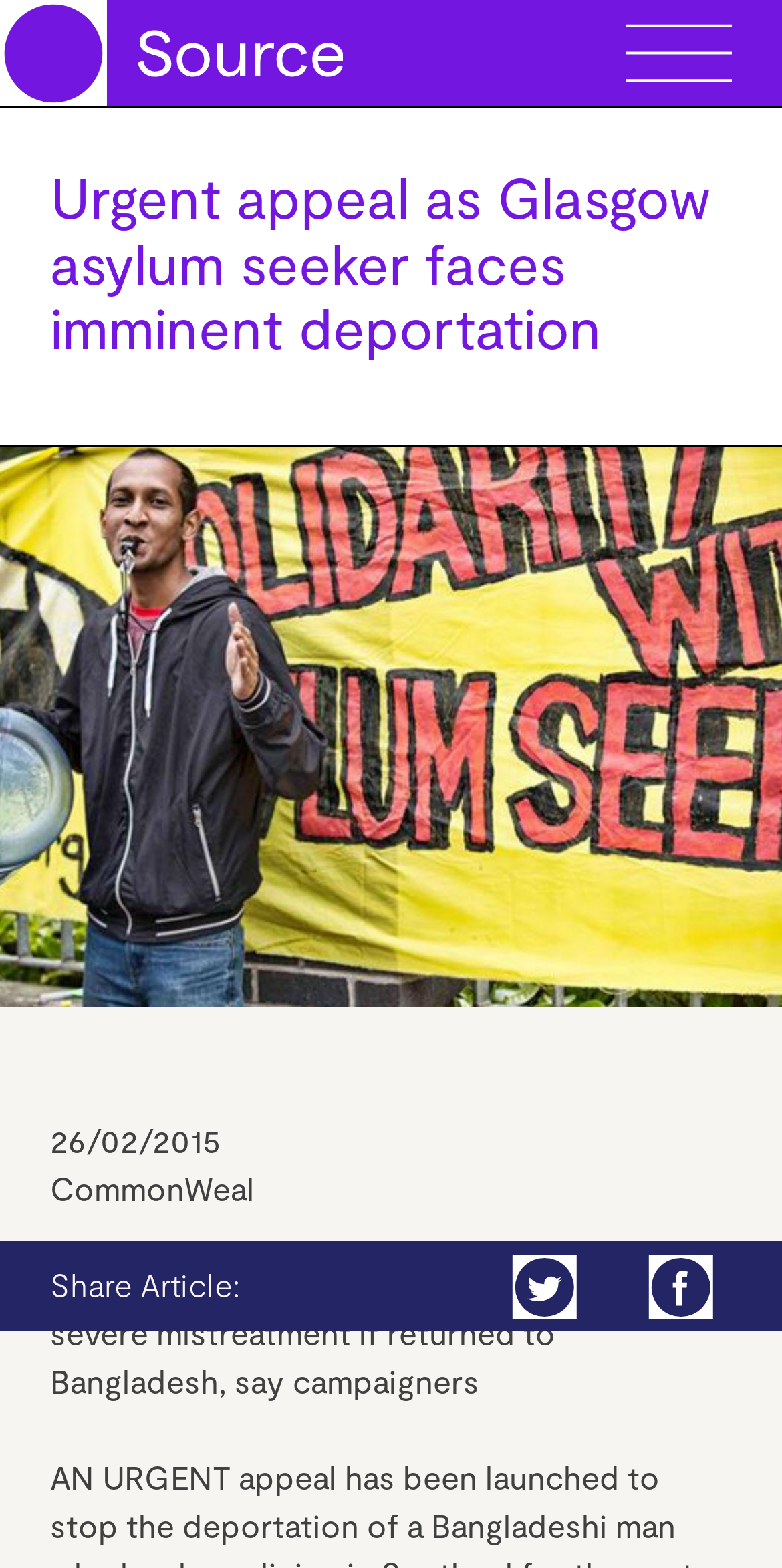Determine the bounding box for the UI element described here: "— Broadcast".

[0.064, 0.278, 0.936, 0.327]